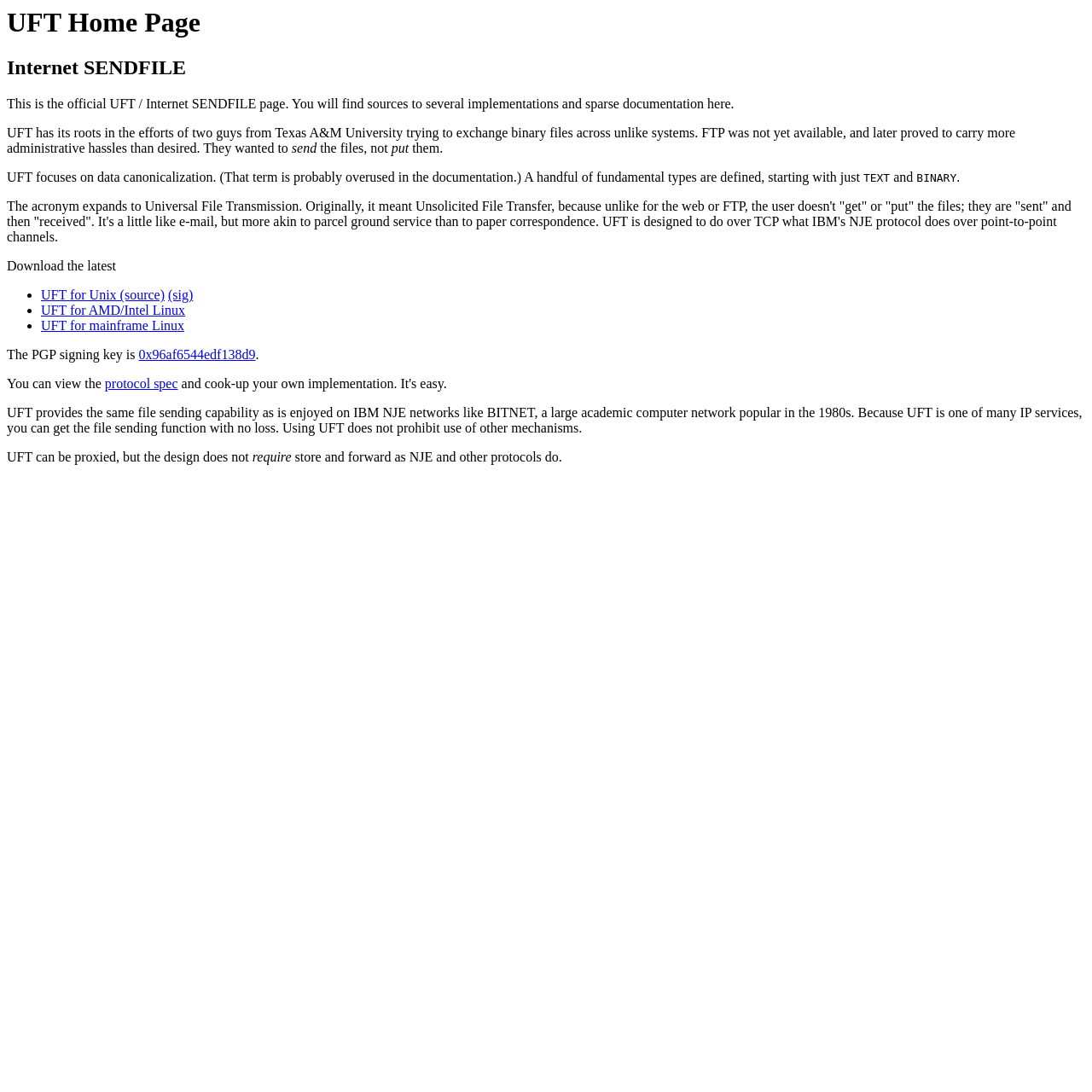What is UFT focused on?
Please provide a detailed and comprehensive answer to the question.

According to the webpage, UFT focuses on data canonicalization, which is mentioned in the paragraph that starts with 'UFT focuses on data canonicalization.'